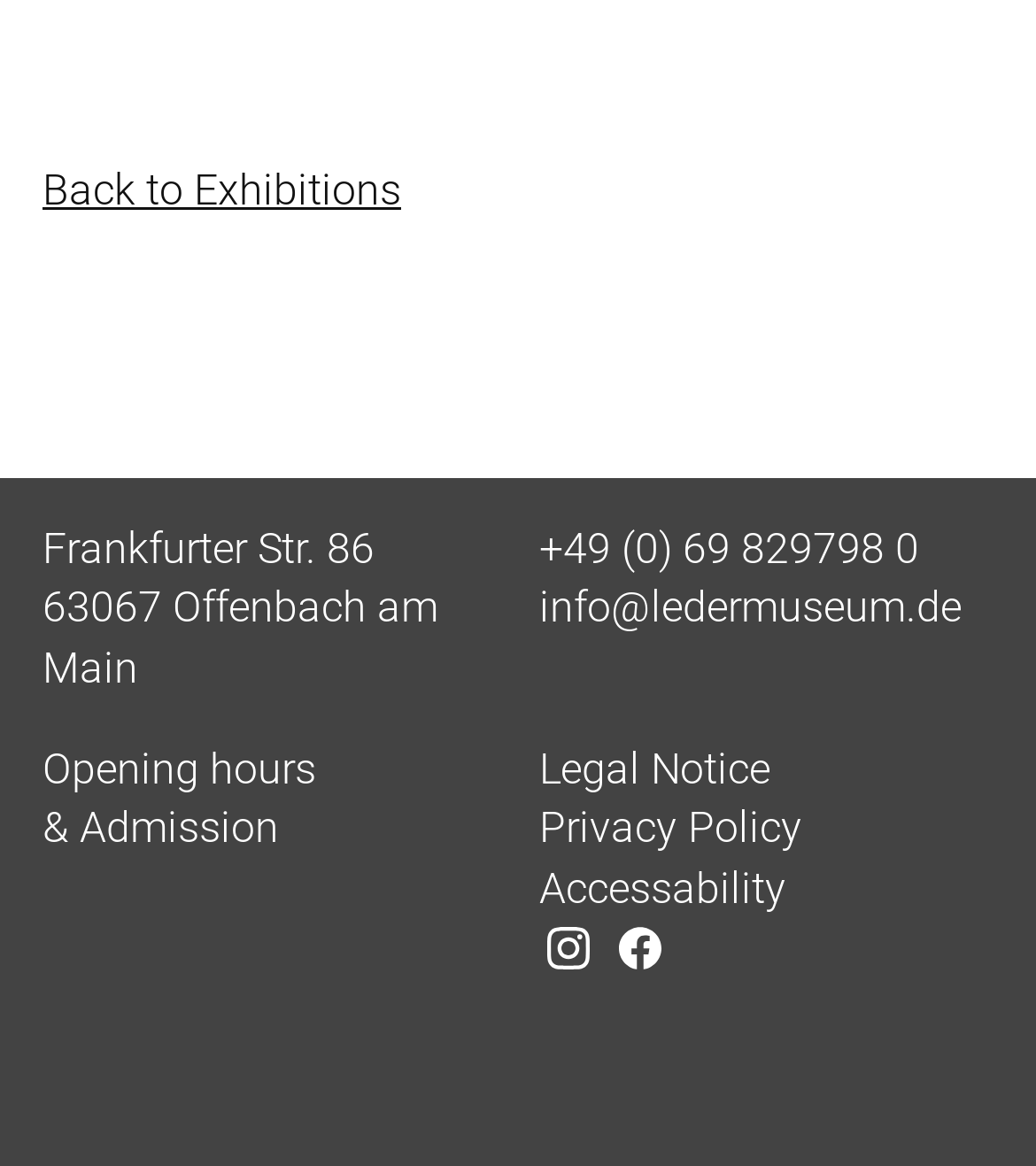Please respond to the question with a concise word or phrase:
What social media platforms does the museum have?

Instagram and Facebook